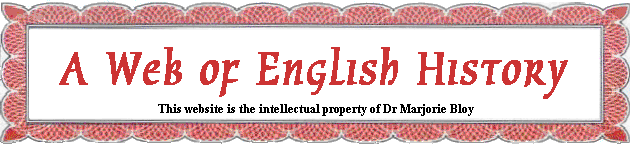Who owns the intellectual property of the website?
Please provide a single word or phrase as your answer based on the screenshot.

Dr. Marjorie Bloy